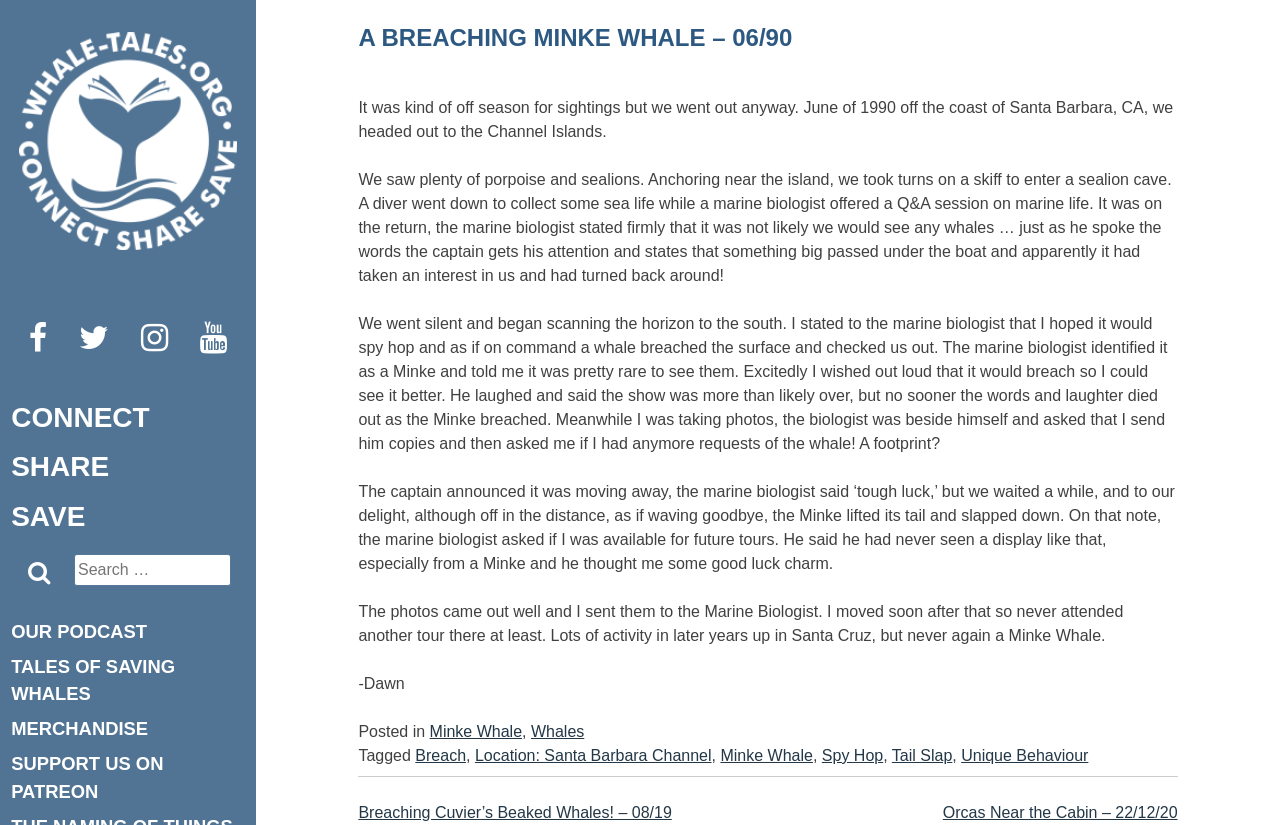Based on the element description parent_node: Search for: value="Search", identify the bounding box coordinates for the UI element. The coordinates should be in the format (top-left x, top-left y, bottom-right x, bottom-right y) and within the 0 to 1 range.

[0.002, 0.68, 0.902, 0.702]